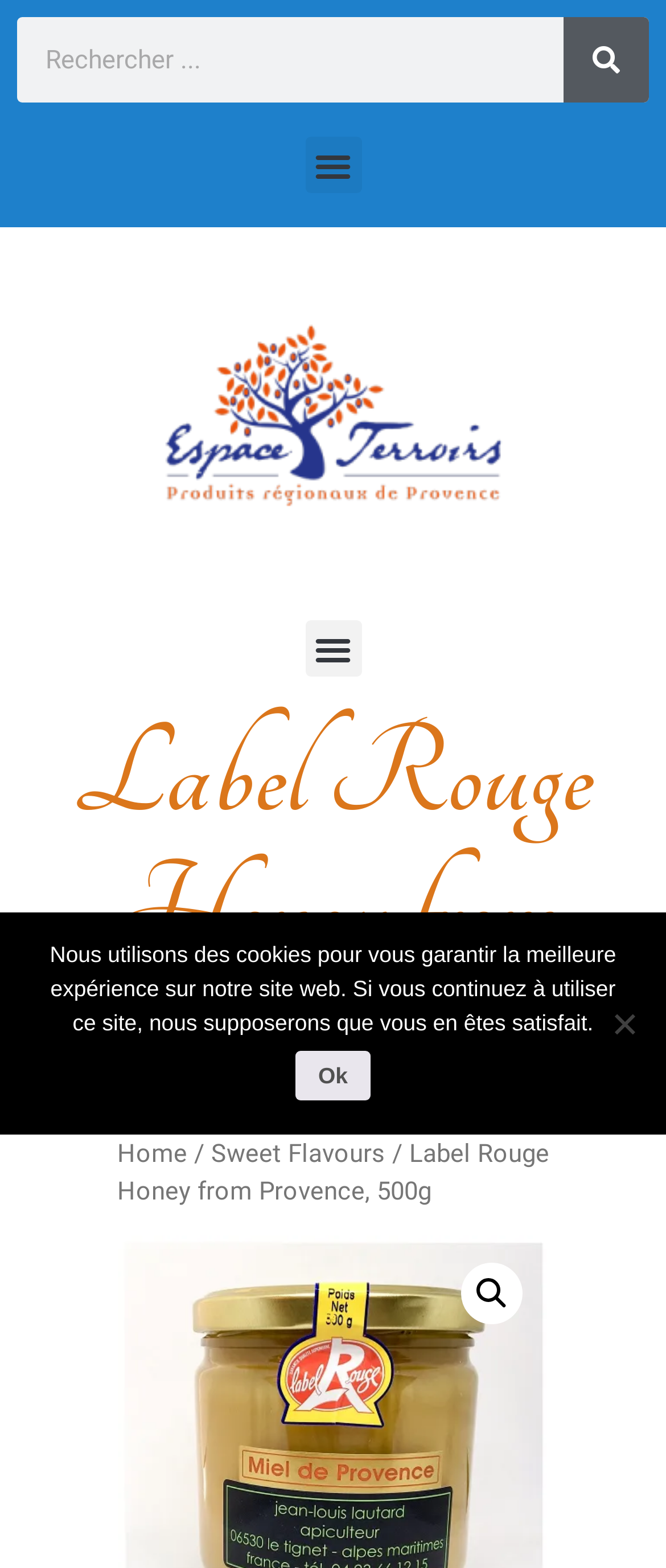What is the purpose of the search box?
Refer to the screenshot and respond with a concise word or phrase.

To search the website